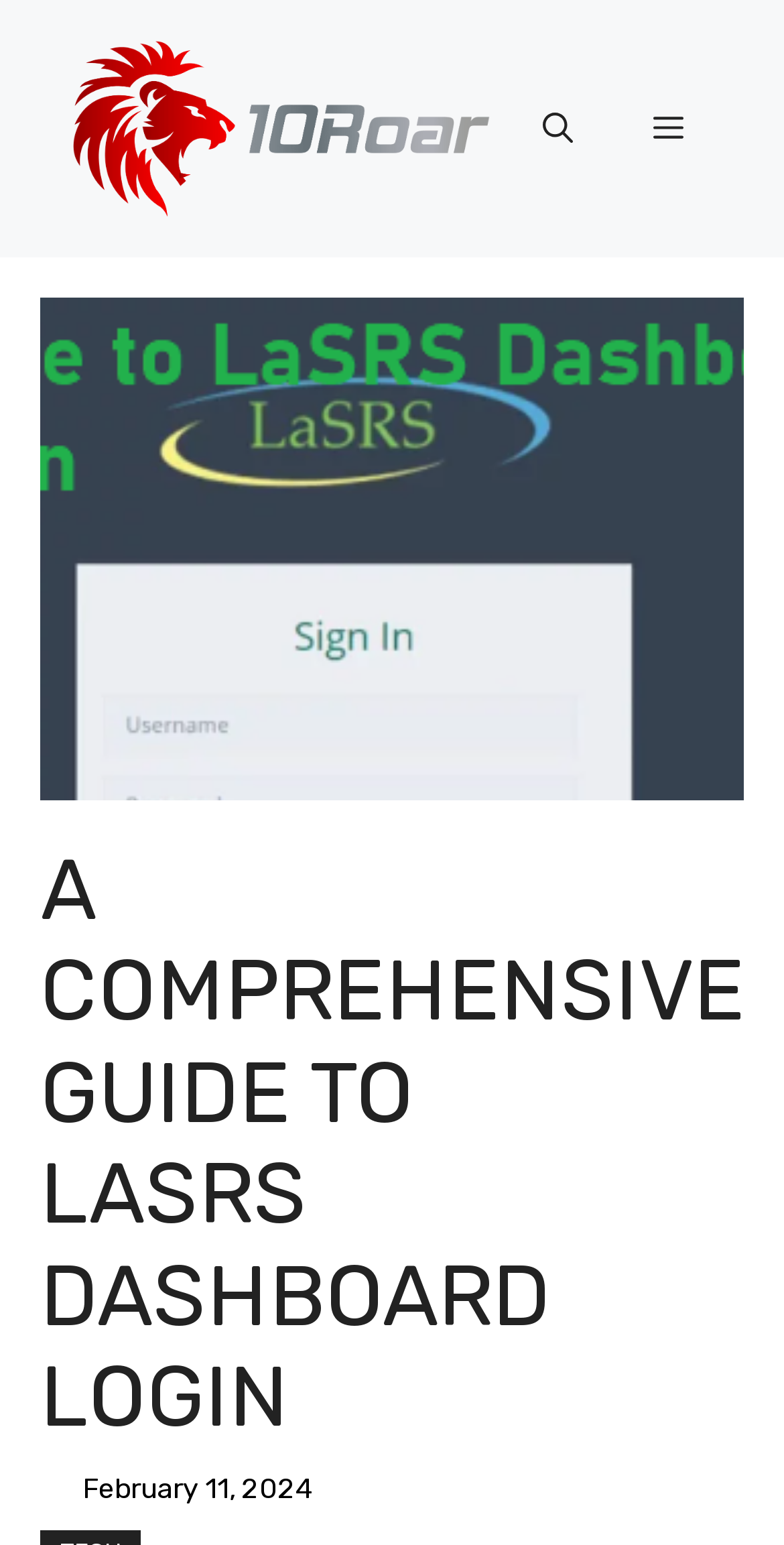Is the menu button expanded?
Answer the question in as much detail as possible.

The menu button is located in the navigation menu at the top right corner of the webpage, and its 'expanded' property is set to 'False', indicating that it is not expanded.